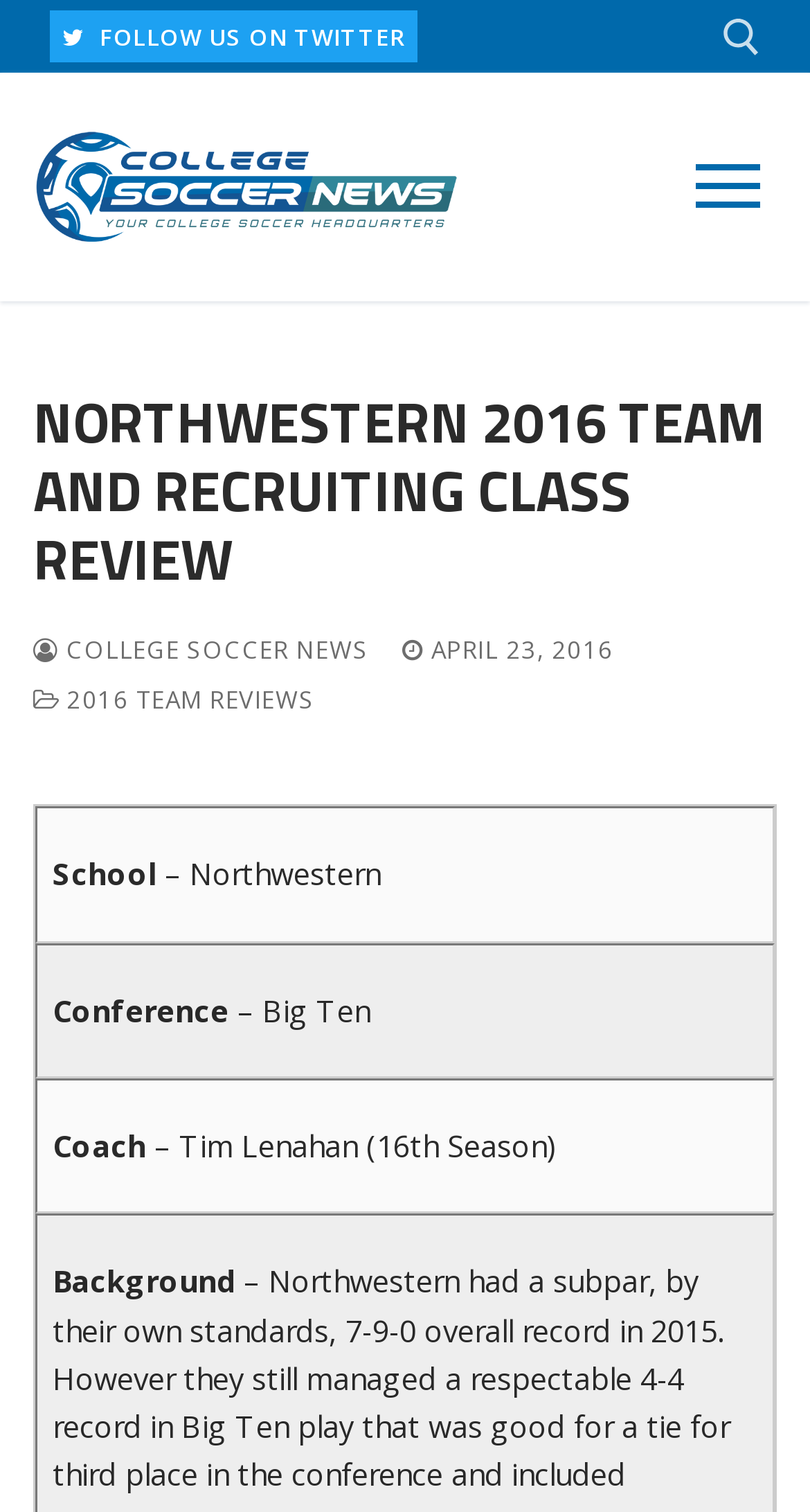Give a detailed overview of the webpage's appearance and contents.

The webpage is about a review of Northwestern's 2016 team and recruiting class in college soccer. At the top left, there is a link to follow the website on Twitter, and at the top right, there are two links, one of which is a search button. Below the search button, there is a search bar with a placeholder text "Search for:".

In the top center, there is a logo of College Soccer News, which is also a link. Below the logo, there is a heading that reads "NORTHWESTERN 2016 TEAM AND RECRUITING CLASS REVIEW". Under the heading, there are three links: one to College Soccer News, one with the date "APRIL 23, 2016", and one to "2016 TEAM REVIEWS".

Below these links, there is a table with three rows, each containing information about the team. The first row has a cell with the text "School – Northwestern", the second row has a cell with the text "Conference – Big Ten", and the third row has a cell with the text "Coach – Tim Lenahan (16th Season)".